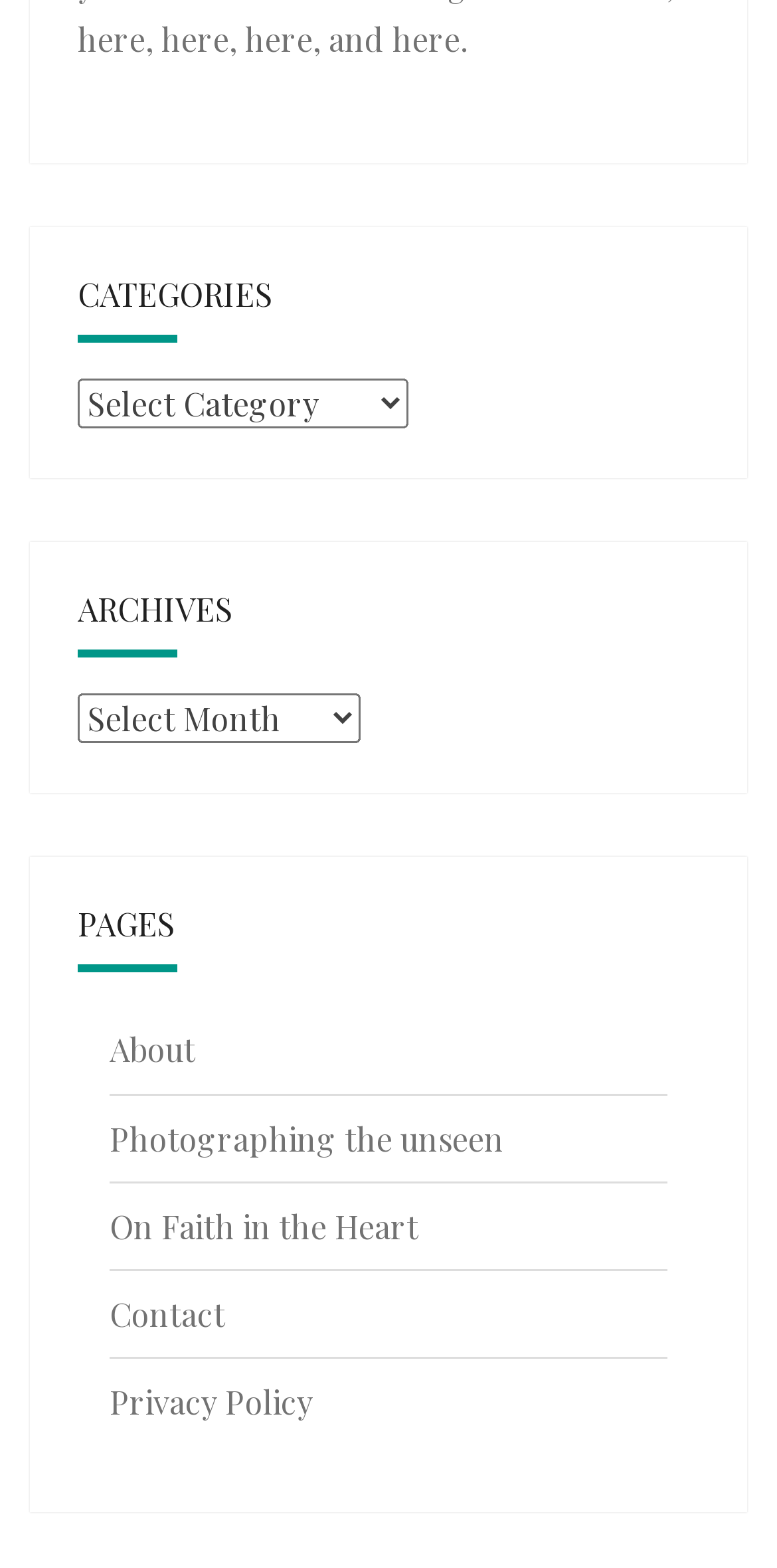What is the text next to the first 'here' link?
Refer to the image and respond with a one-word or short-phrase answer.

, and